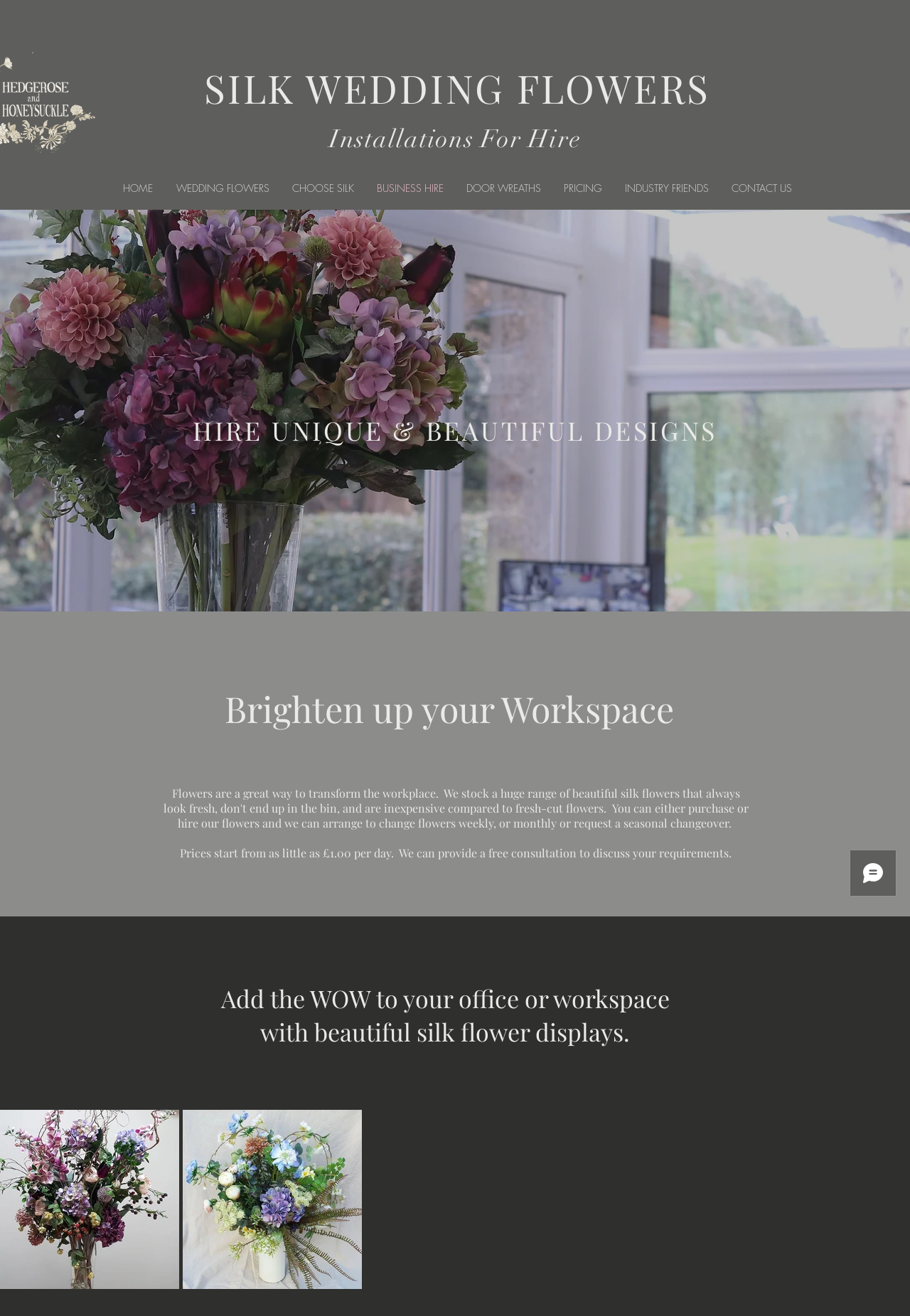Look at the image and write a detailed answer to the question: 
What is the theme of the wedding flowers offered by H&H?

The webpage suggests that H&H's wedding flowers are unique and beautiful designs, as mentioned in the heading 'HIRE UNIQUE & BEAUTIFUL DESIGNS'.